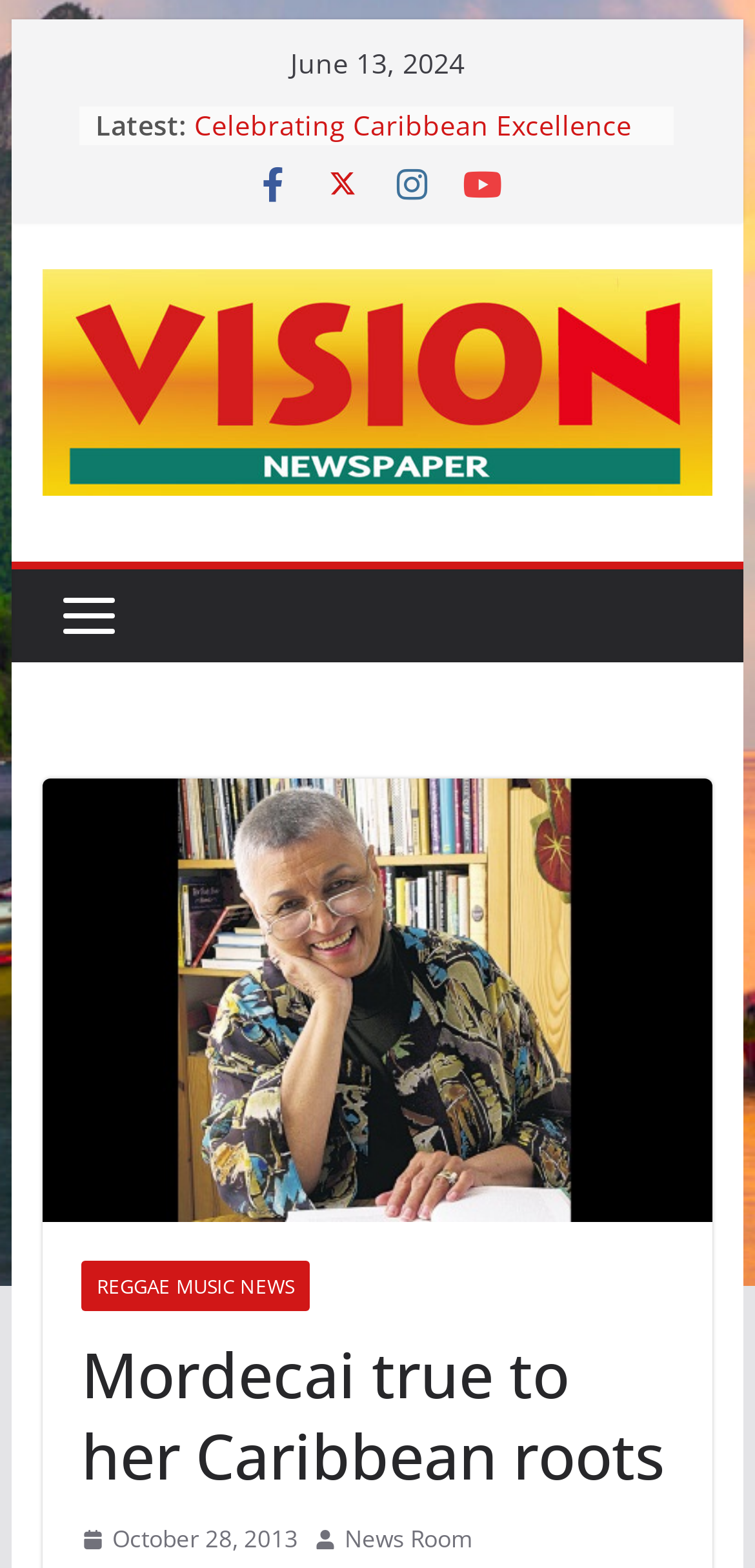Detail the various sections and features of the webpage.

The webpage appears to be a news article page from Vision Newspaper. At the top, there is a link to "Skip to content" and a date "June 13, 2024" is displayed. Below the date, there is a section labeled "Latest:" with a list of news articles, each represented by a bullet point and a link to the article. The articles include titles such as "Jamaican Author Angela Morris Empowers Readers to Seize Control of Their Lives in Debut Book", "Celebrating Caribbean Excellence at the Fourth World Diversity in Leadership Conference", and "Kiprich Reclaims Dancehall Throne with New Single “Darkness”".

To the right of the "Latest" section, there are four social media links, represented by icons. Below the "Latest" section, there is a large header that reads "Mordecai true to her Caribbean roots". This header is likely the title of the main news article on the page.

On the left side of the page, there is a section with a link to "Vision Newspaper" and an image of the newspaper's logo. Below the logo, there is a smaller image, and then a link to "REGGAE MUSIC NEWS". Further down, there is a header with the title "Mordecai true to her Caribbean roots" again, and below that, there are links to "October 28, 2013" and "News Room". There are also two small images and a time element in this section.

The main content of the page appears to be the news article about Dr. Pamela Mordecai, an author and writer who has been awarded a bronze insignia for her distinguished work. The article is not fully described in the accessibility tree, but the meta description provides a brief summary of the article's content.